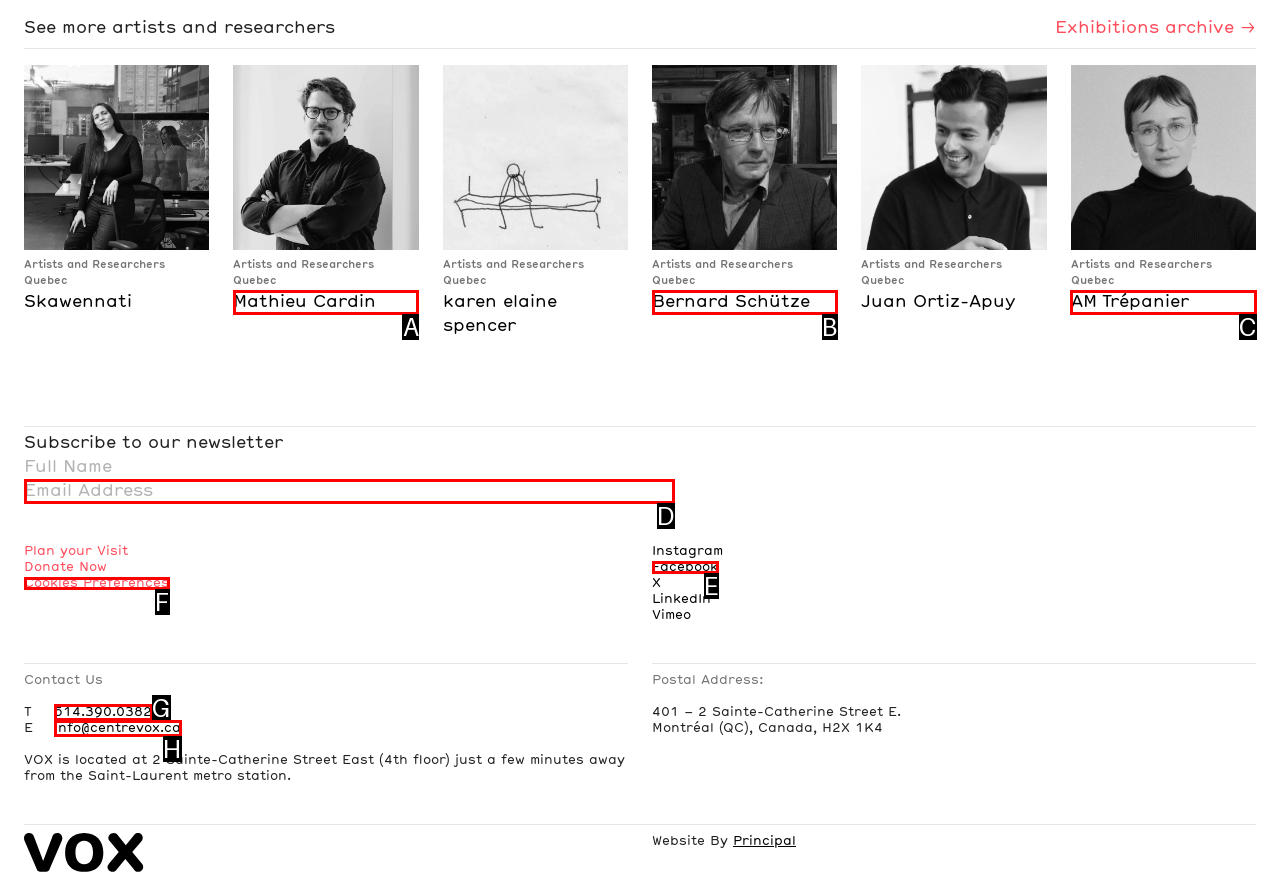Match the element description: AM Trépanier to the correct HTML element. Answer with the letter of the selected option.

C